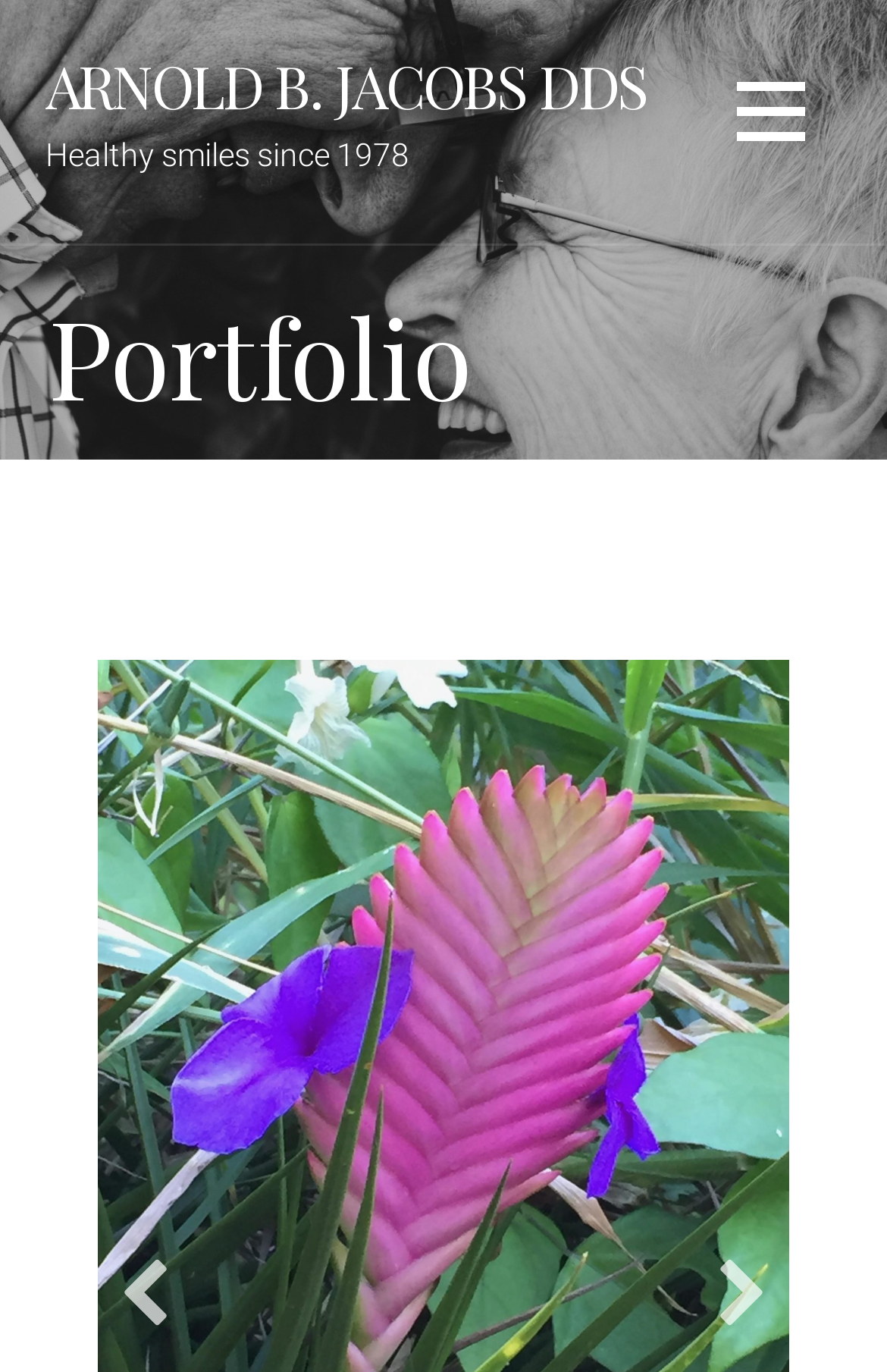What is the purpose of the buttons at the bottom?
Please answer the question with a detailed and comprehensive explanation.

The buttons at the bottom, 'previous' and 'next', are likely used for navigation purposes, possibly to navigate through a portfolio or a gallery of images, as they are placed below a heading element 'Portfolio'.